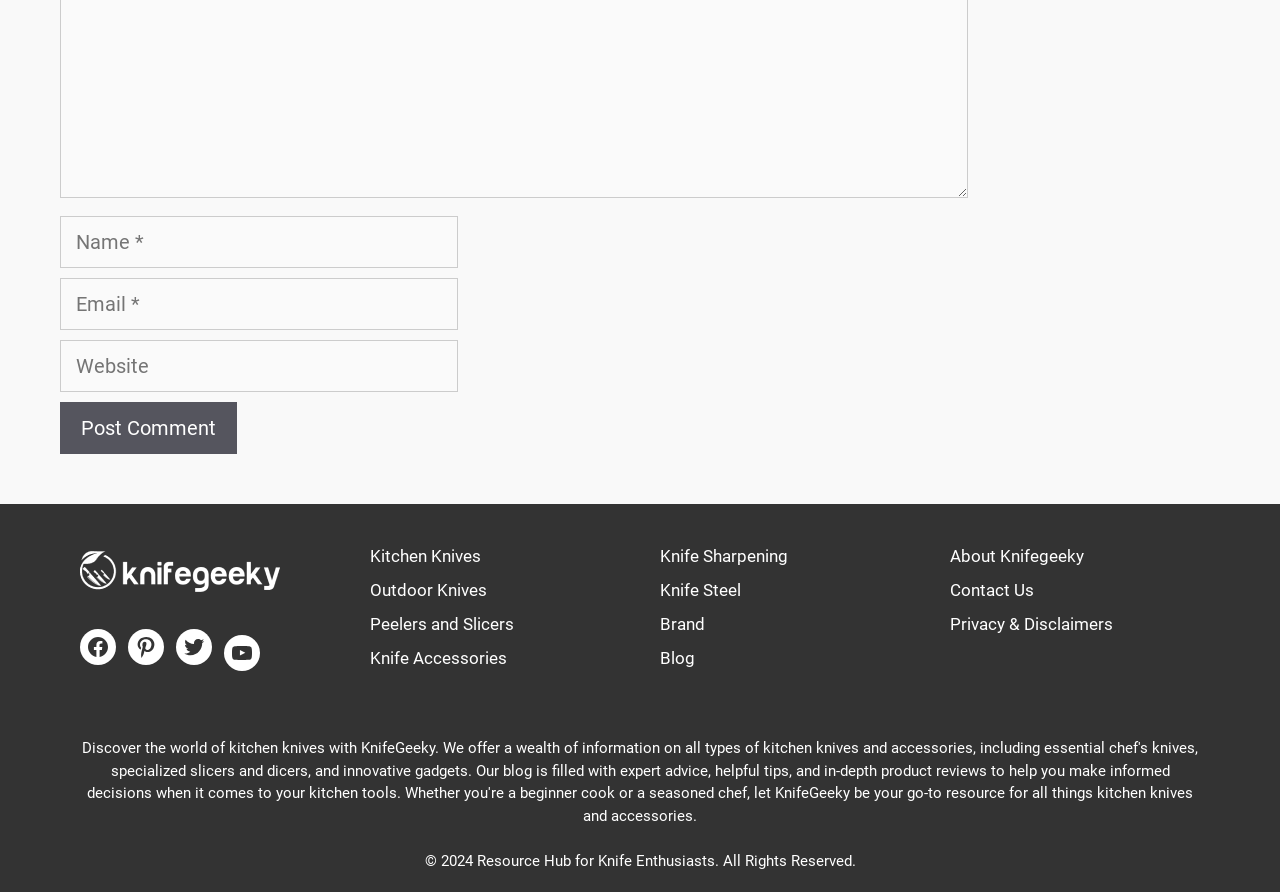Use one word or a short phrase to answer the question provided: 
What is the copyright year of the website?

2024